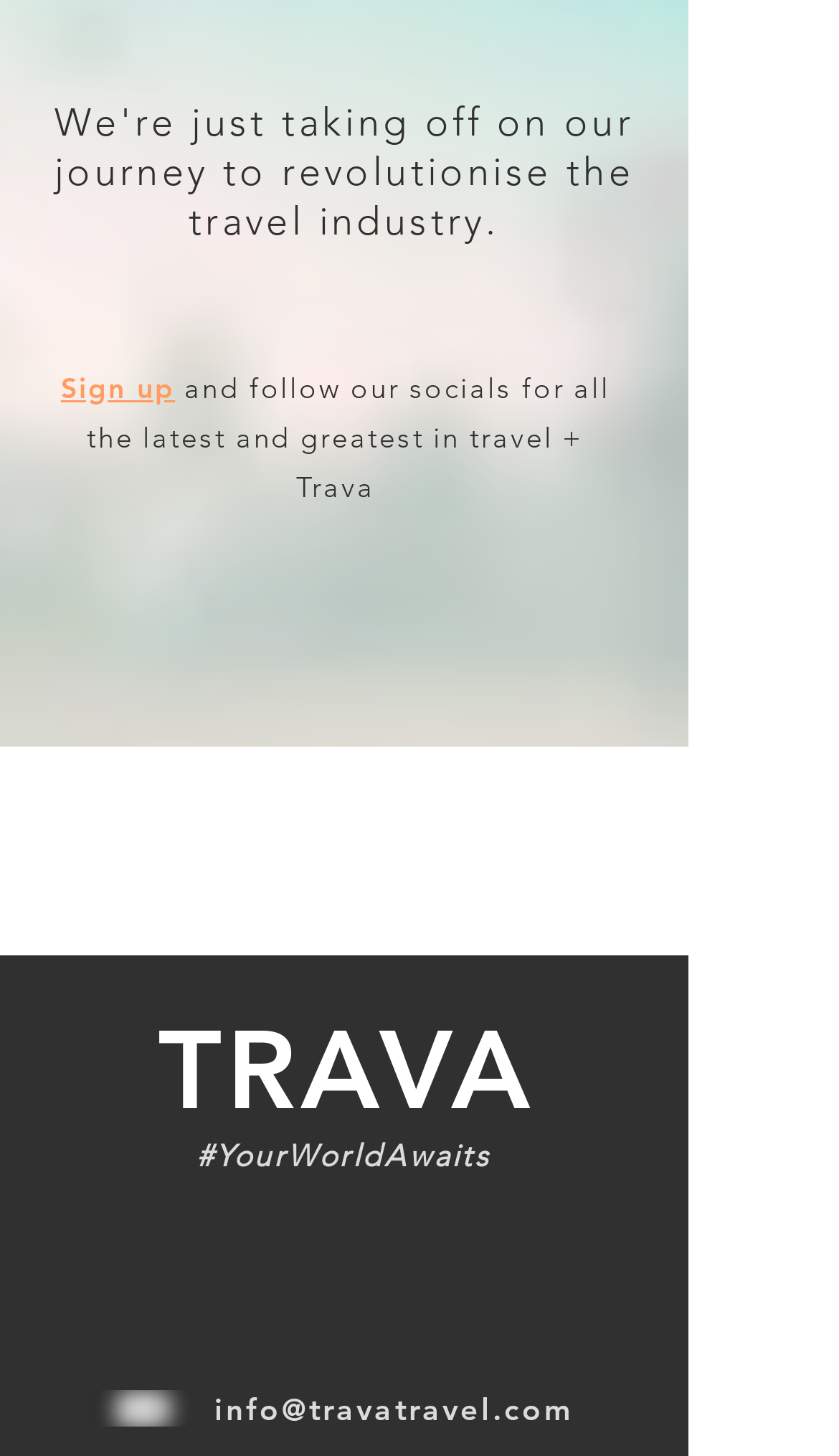Determine the bounding box coordinates of the region I should click to achieve the following instruction: "Sign up". Ensure the bounding box coordinates are four float numbers between 0 and 1, i.e., [left, top, right, bottom].

[0.073, 0.246, 0.209, 0.28]